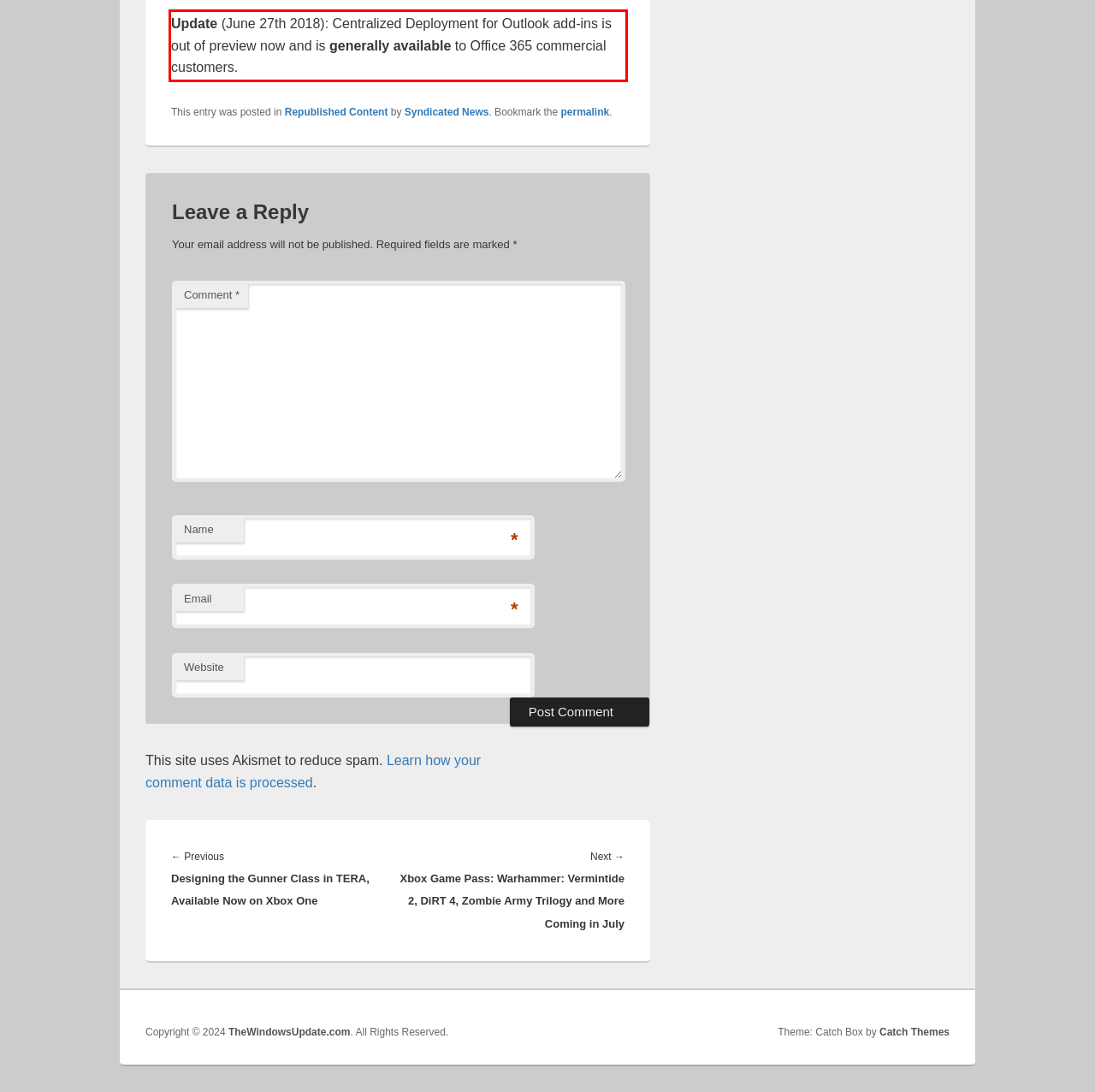Given a webpage screenshot, identify the text inside the red bounding box using OCR and extract it.

Update (June 27th 2018): Centralized Deployment for Outlook add-ins is out of preview now and is generally available to Office 365 commercial customers.